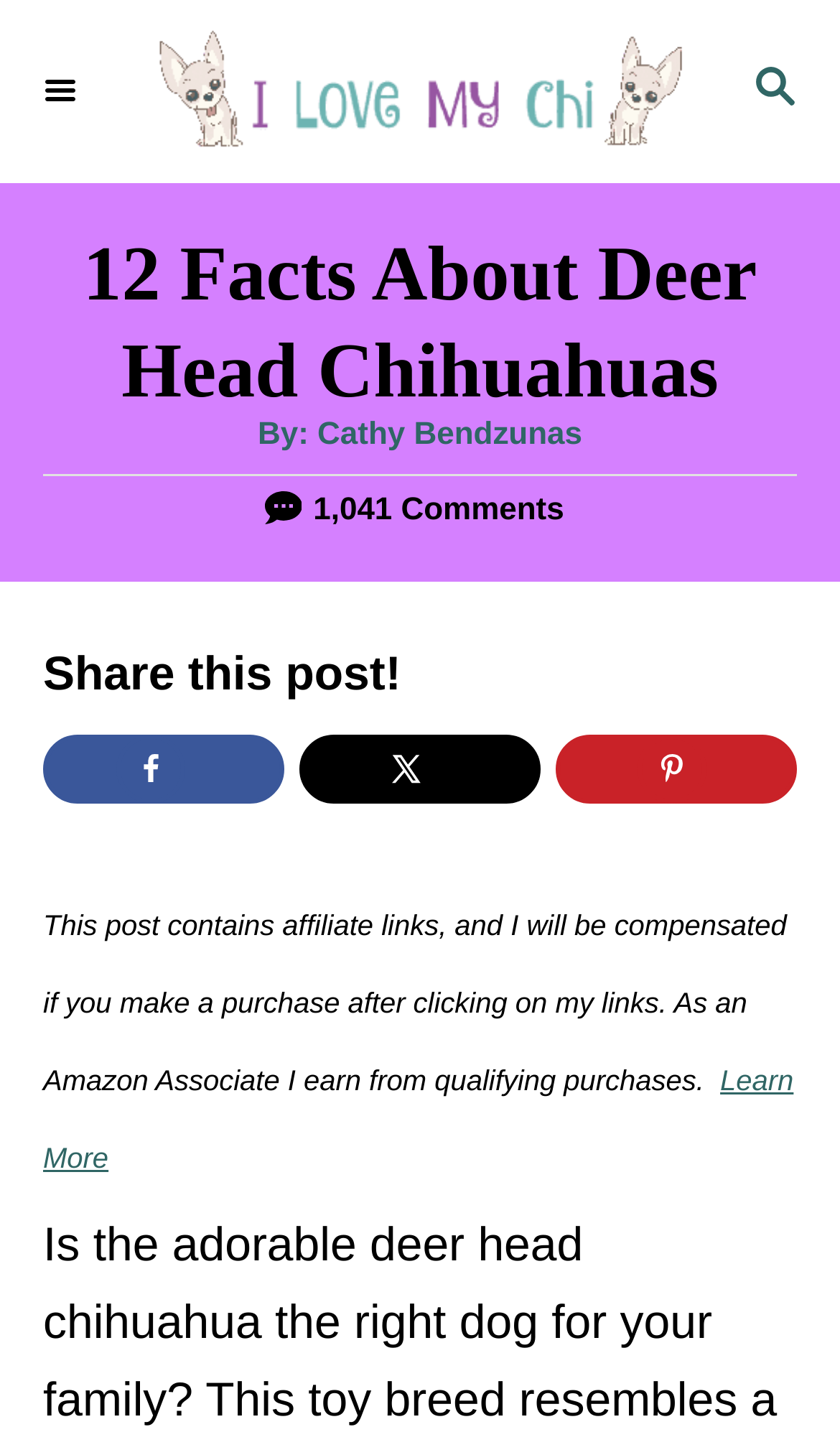Please provide the bounding box coordinates in the format (top-left x, top-left y, bottom-right x, bottom-right y). Remember, all values are floating point numbers between 0 and 1. What is the bounding box coordinate of the region described as: Interview

None